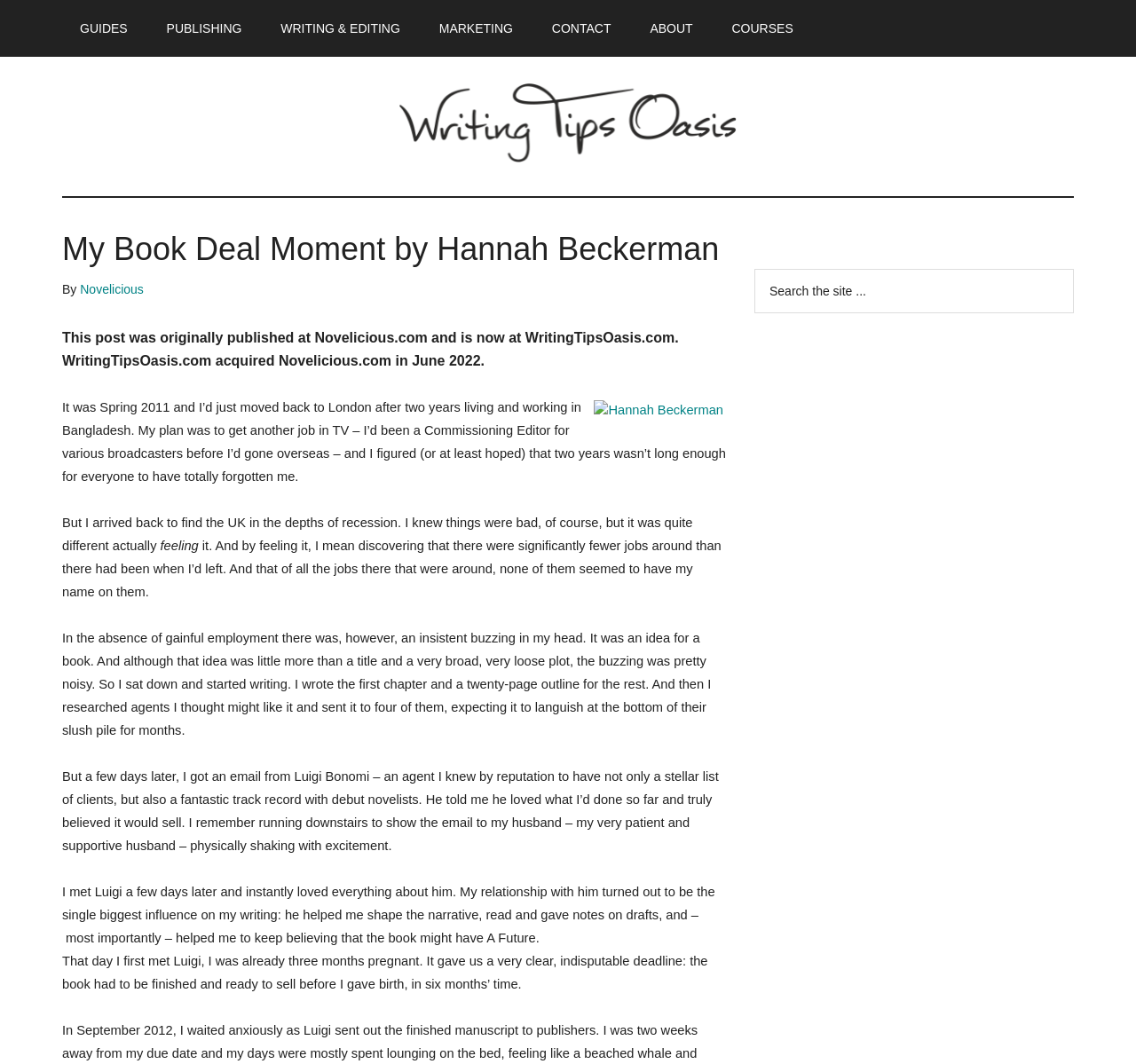Locate the heading on the webpage and return its text.

My Book Deal Moment by Hannah Beckerman